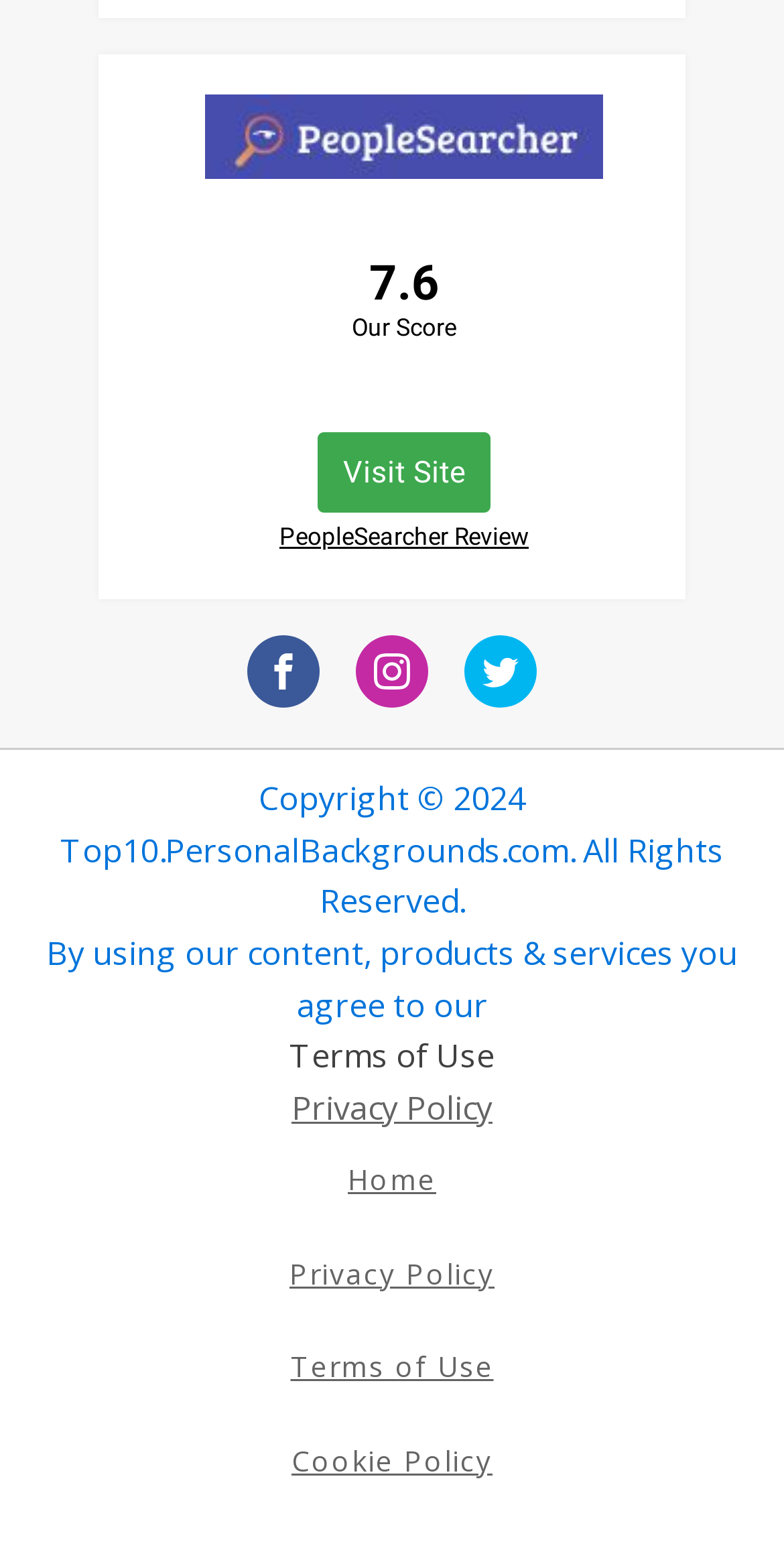Determine the bounding box for the UI element that matches this description: "Cookie Policy".

[0.31, 0.908, 0.69, 0.968]